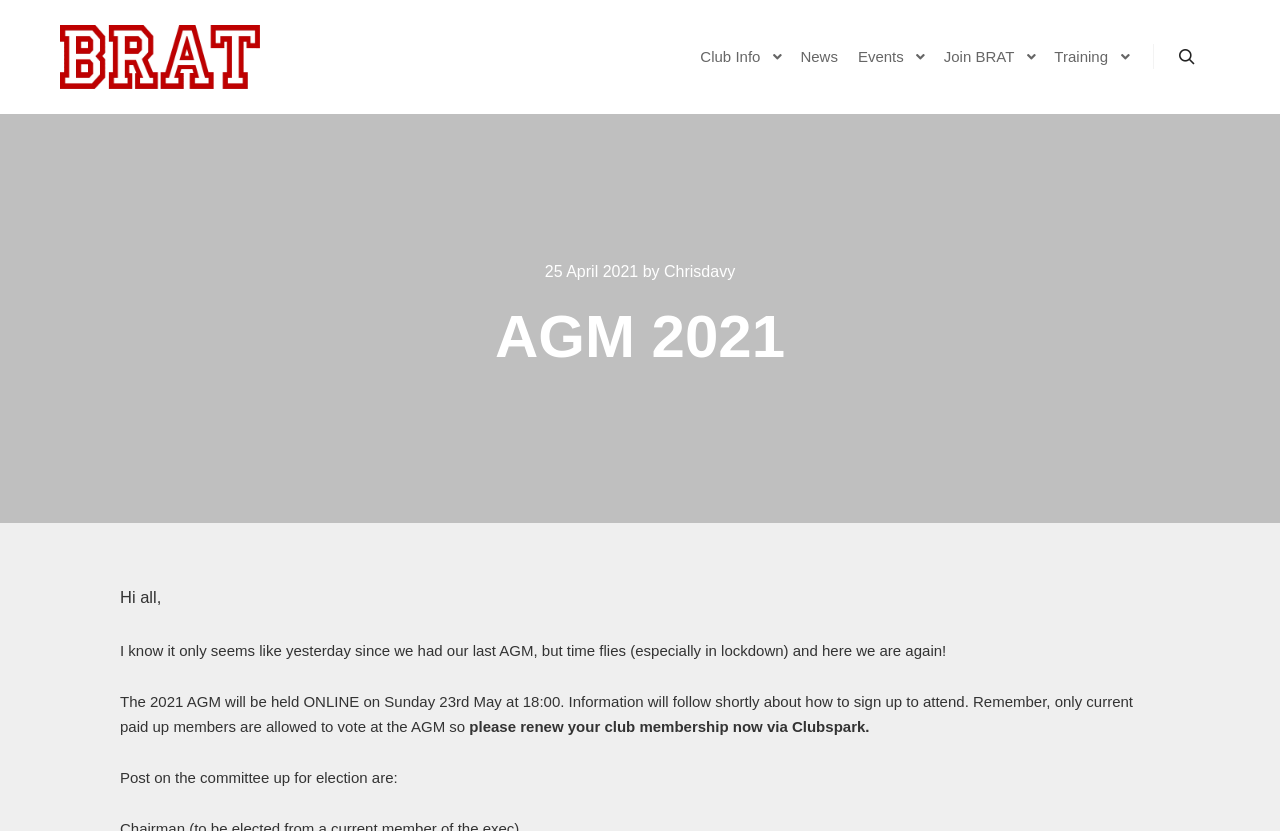Can you specify the bounding box coordinates for the region that should be clicked to fulfill this instruction: "Click BRAT Club link".

[0.047, 0.0, 0.203, 0.137]